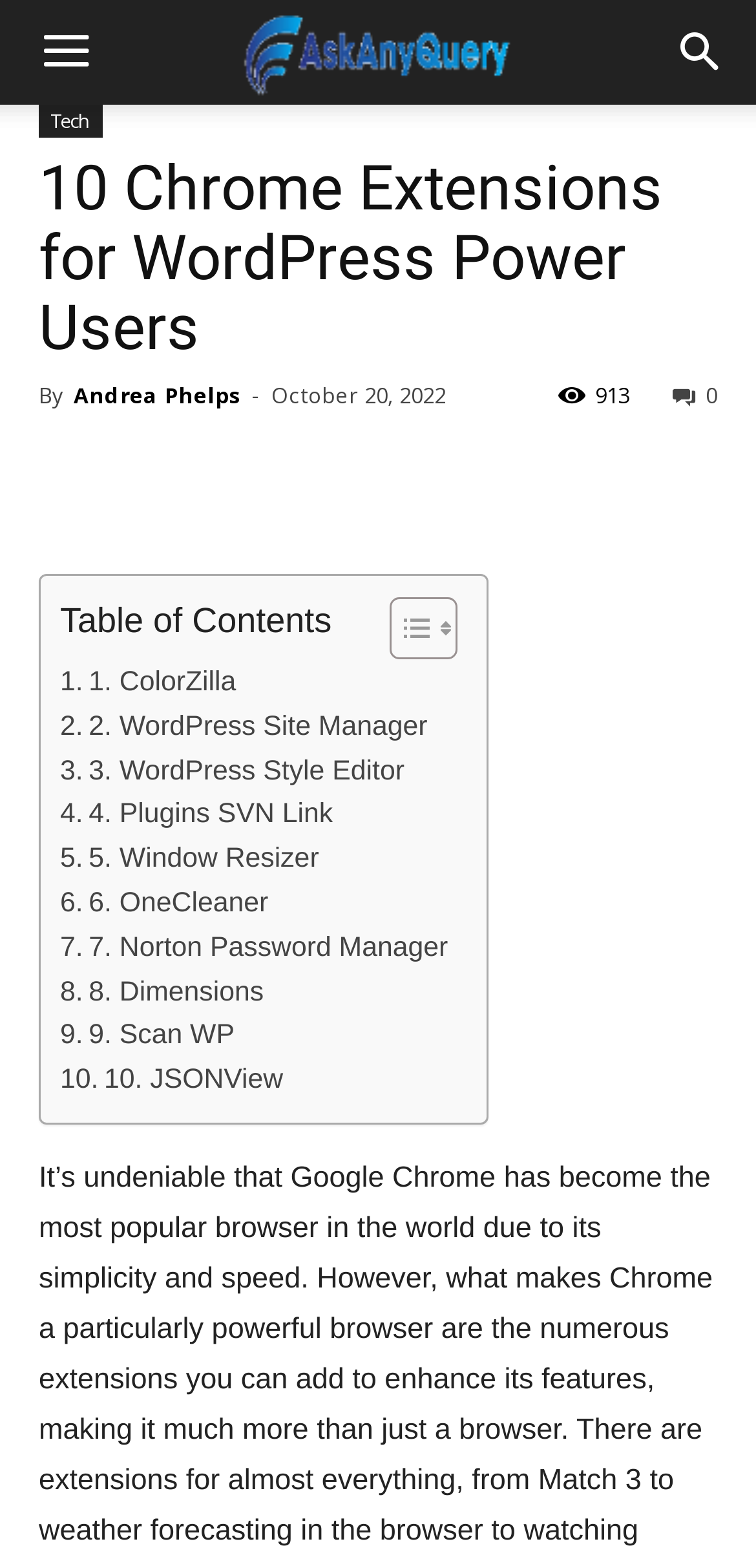Provide a brief response to the question below using one word or phrase:
What is the first Chrome extension listed?

ColorZilla